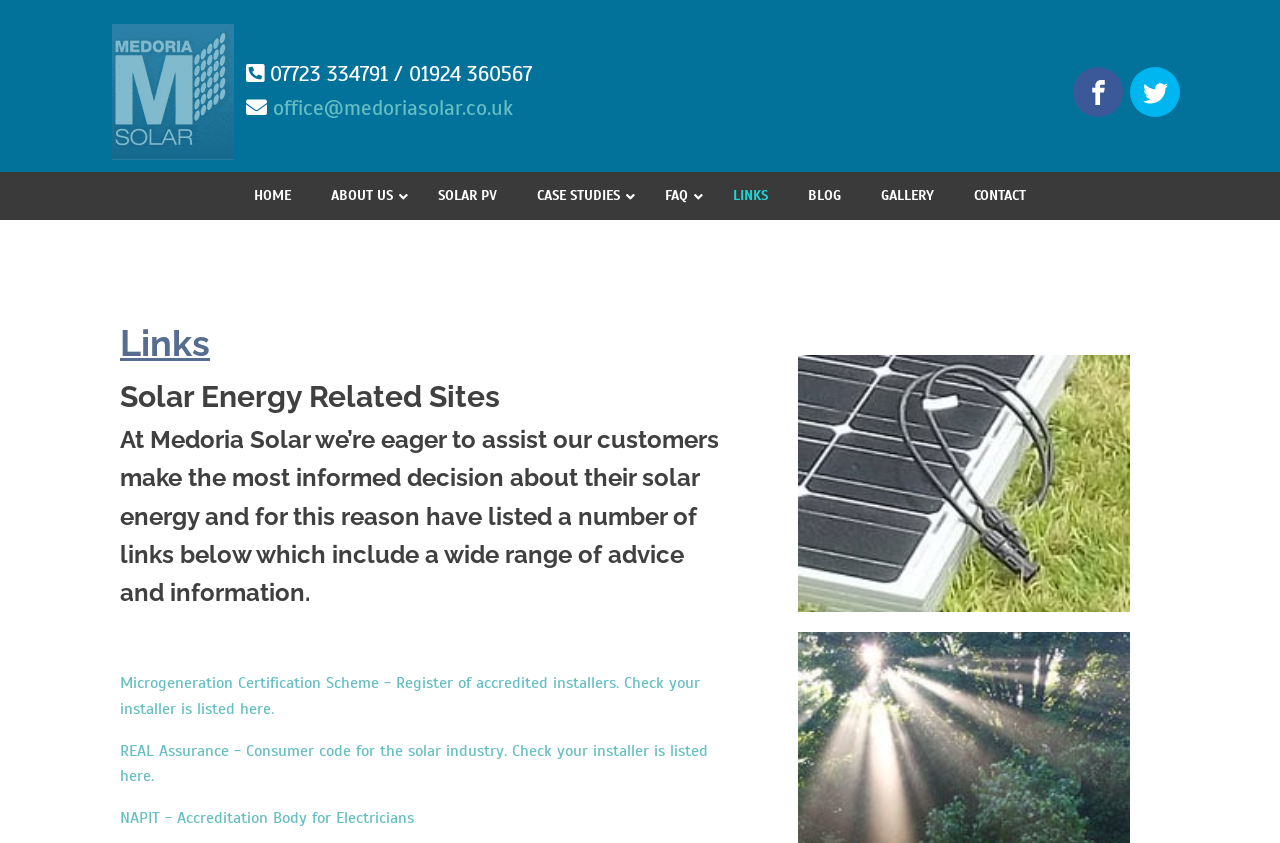What is the topic of the webpage?
Answer the question in a detailed and comprehensive manner.

I inferred the topic of the webpage by looking at the heading elements and the links listed on the webpage, which all relate to solar energy and related topics such as certification schemes and industry codes.